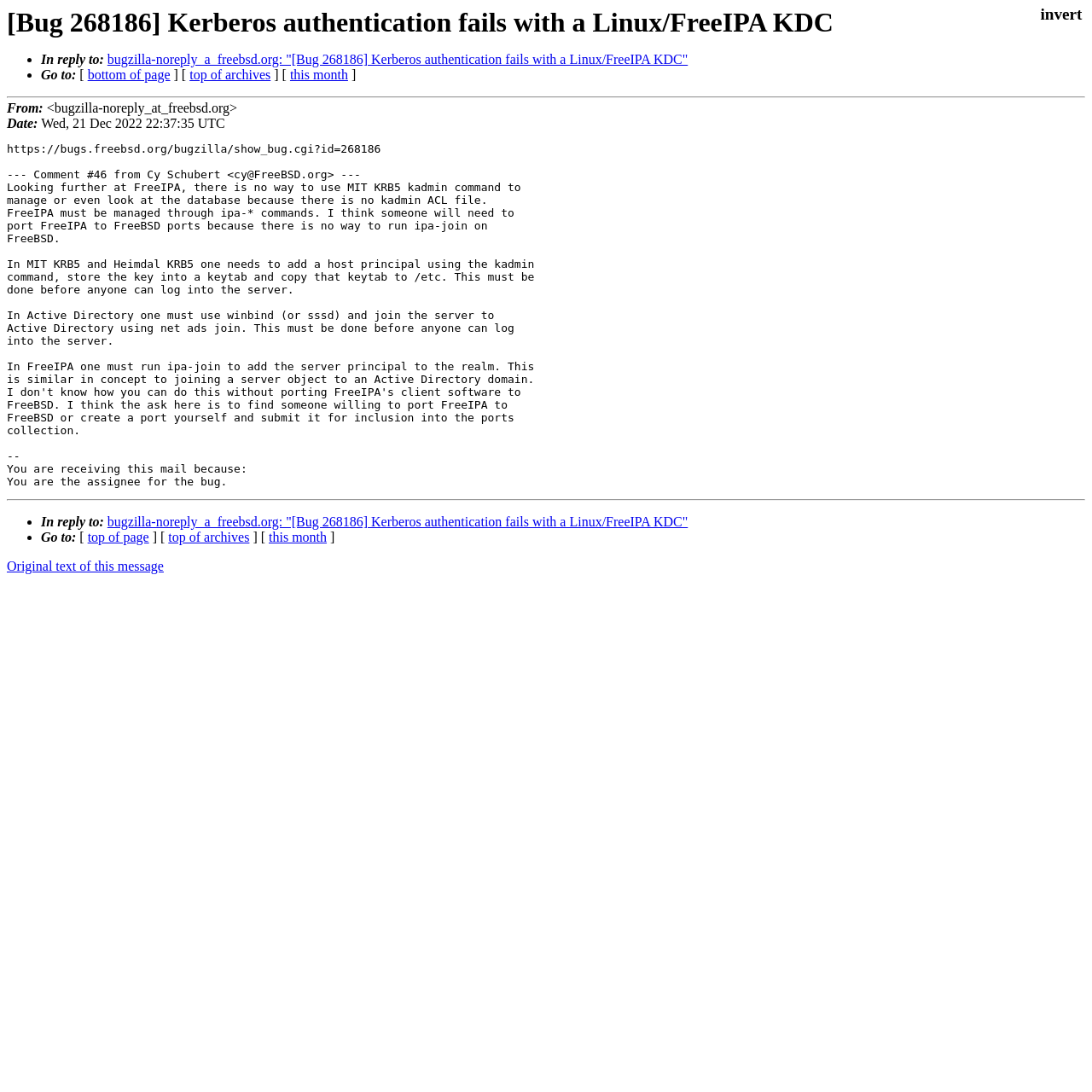Please find the bounding box coordinates of the element's region to be clicked to carry out this instruction: "View original text of this message".

[0.006, 0.512, 0.15, 0.525]